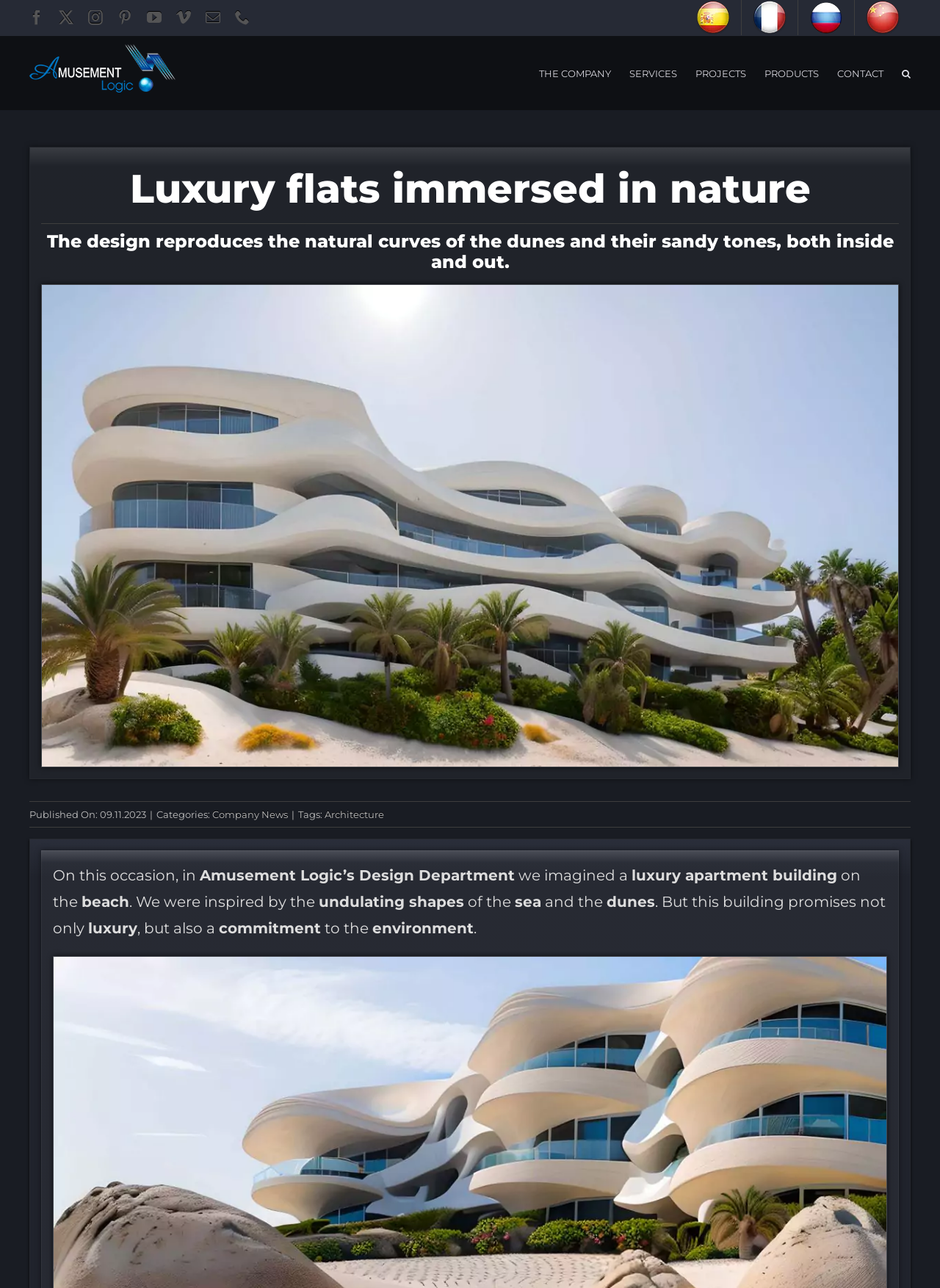Find the bounding box coordinates of the clickable region needed to perform the following instruction: "Search for something". The coordinates should be provided as four float numbers between 0 and 1, i.e., [left, top, right, bottom].

[0.959, 0.028, 0.969, 0.085]